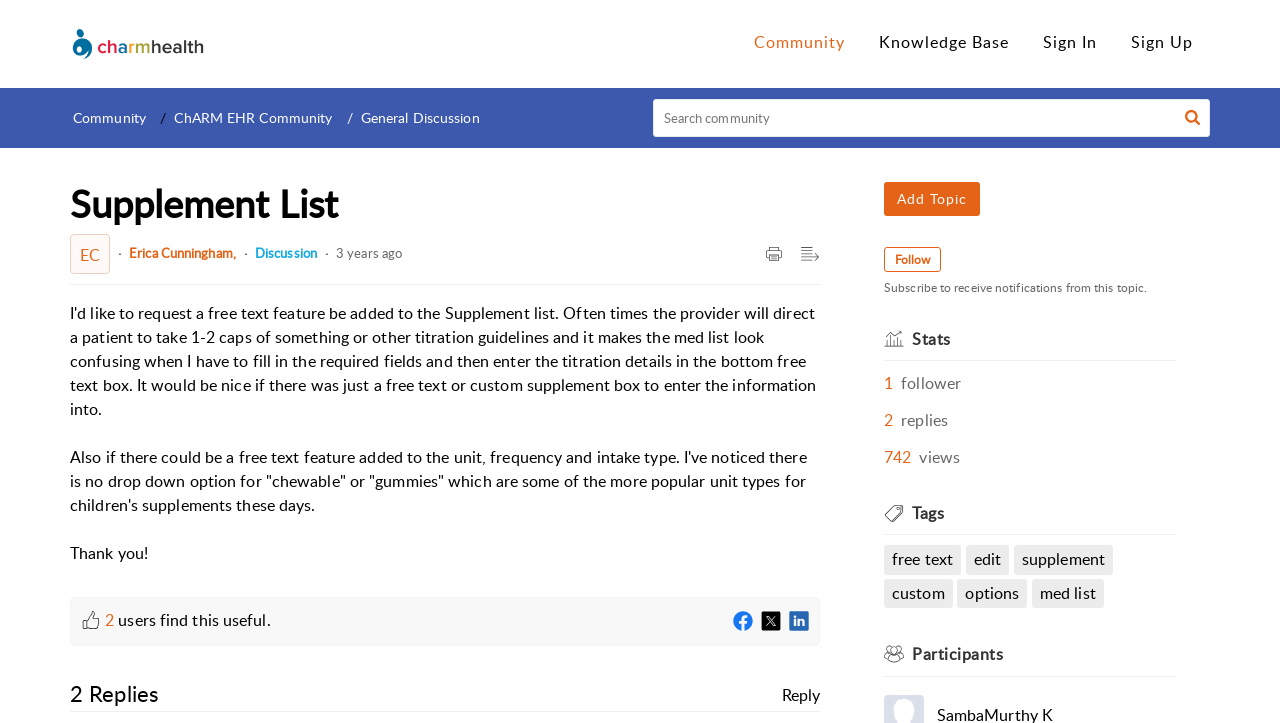What is the purpose of the 'Print Article' button?
Kindly offer a comprehensive and detailed response to the question.

I found the answer by looking at the 'Print Article' button and its associated image, which suggests that it allows users to print the article.